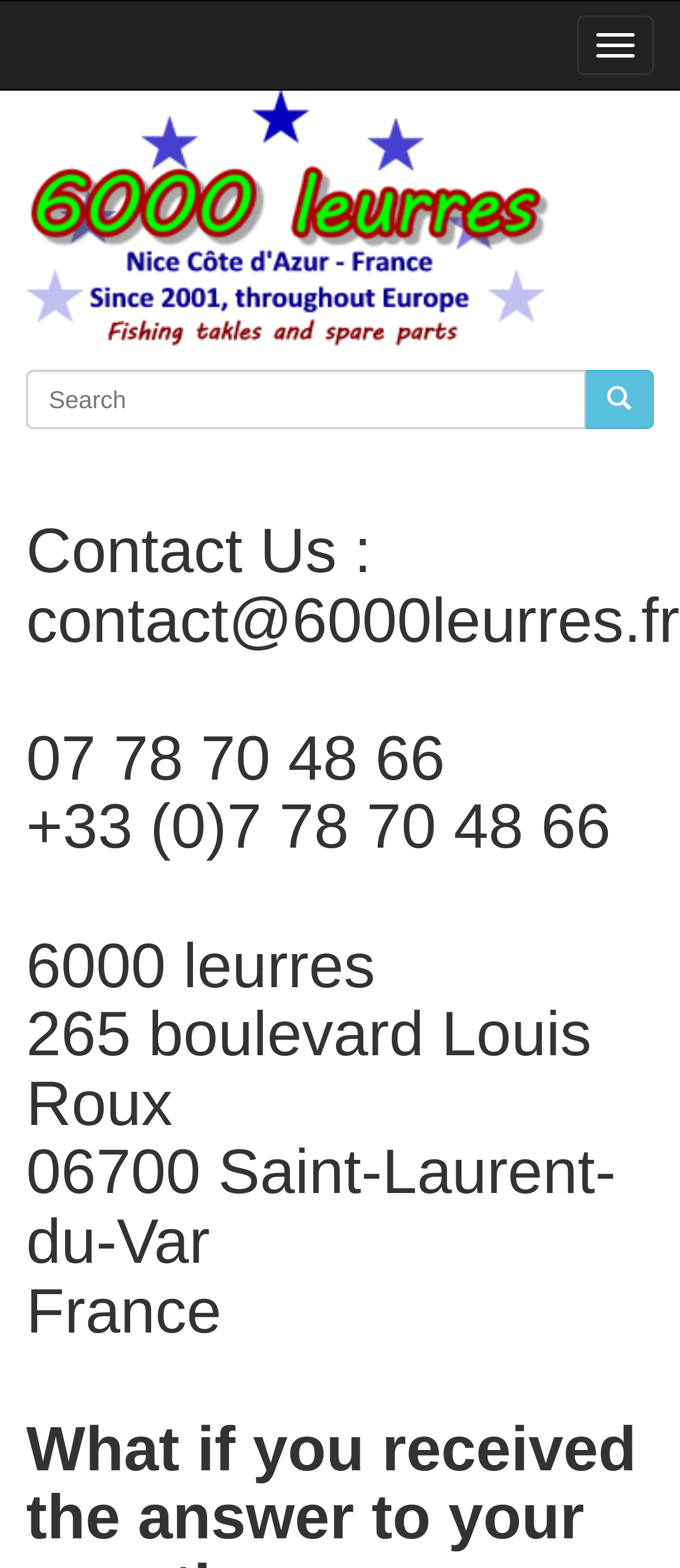Using the provided description alt="6000 leurres" title="6000 leurres", find the bounding box coordinates for the UI element. Provide the coordinates in (top-left x, top-left y, bottom-right x, bottom-right y) format, ensuring all values are between 0 and 1.

[0.038, 0.058, 0.962, 0.225]